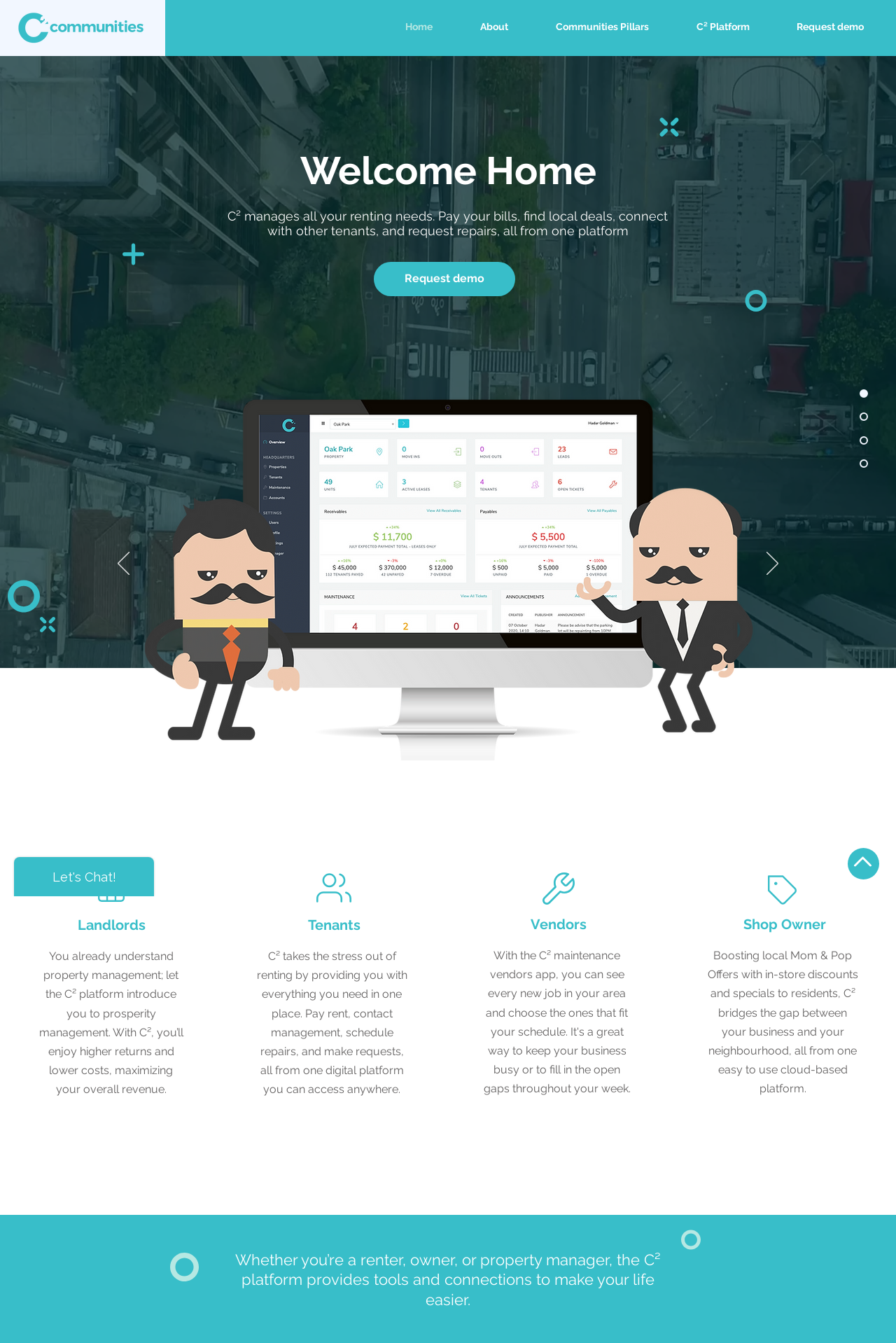Determine the bounding box coordinates of the clickable element to achieve the following action: 'Click the 'Home' link'. Provide the coordinates as four float values between 0 and 1, formatted as [left, top, right, bottom].

[0.411, 0.011, 0.495, 0.029]